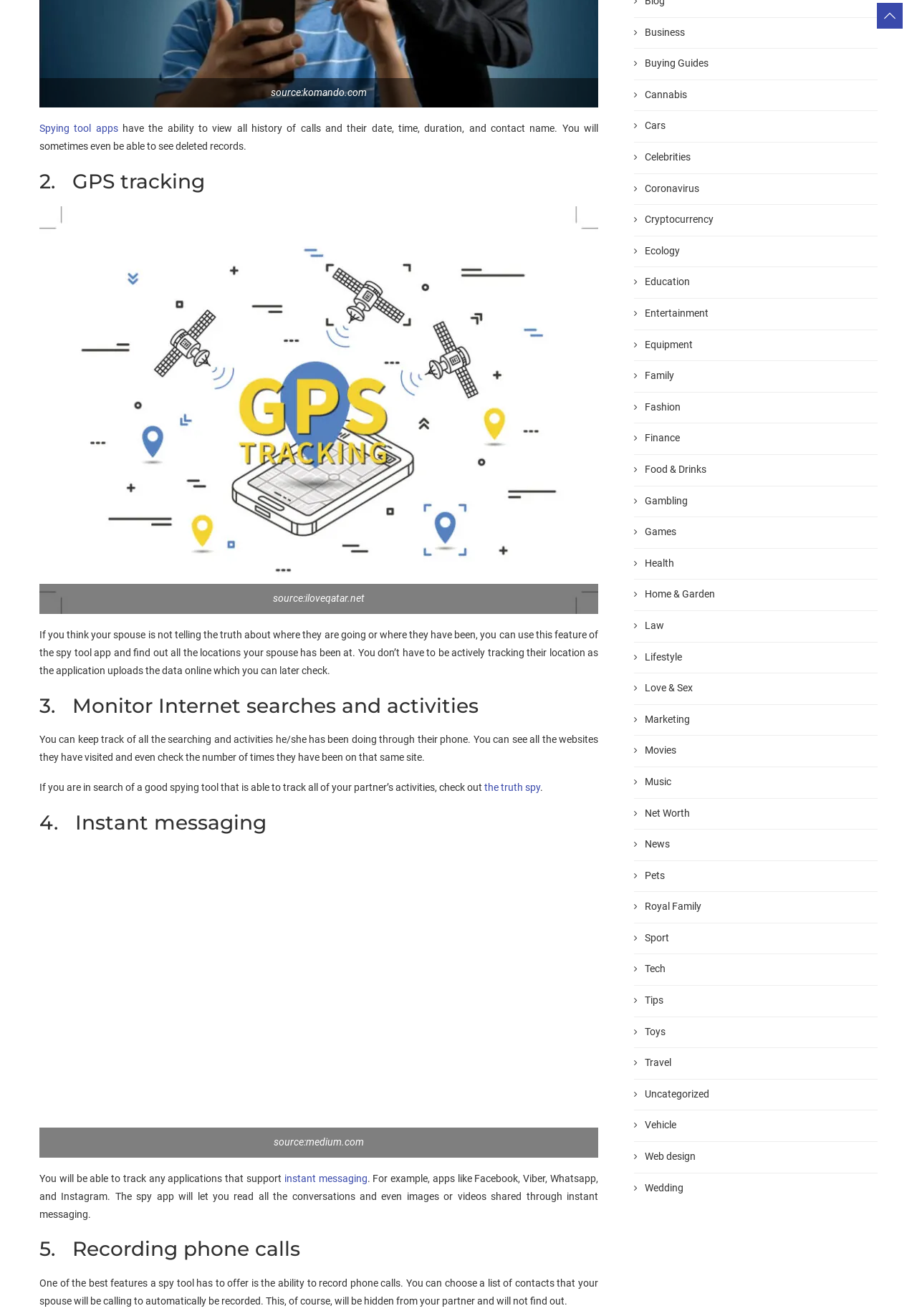What can spy tool apps track?
Using the picture, provide a one-word or short phrase answer.

Calls, GPS, internet searches